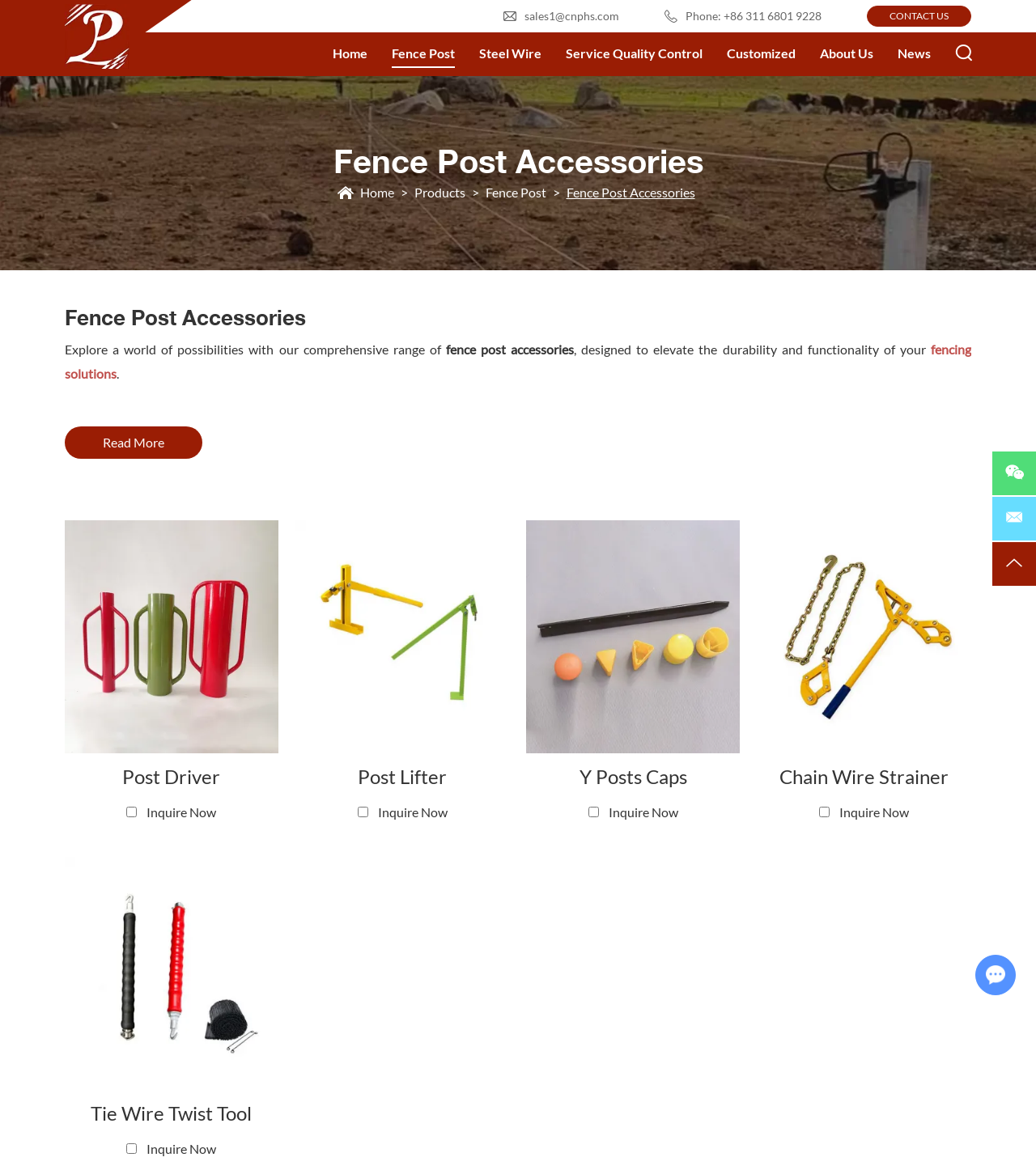Answer the following query concisely with a single word or phrase:
What is the company name displayed on the top left?

Shijiazhuang Puhuasheng Co., Ltd.